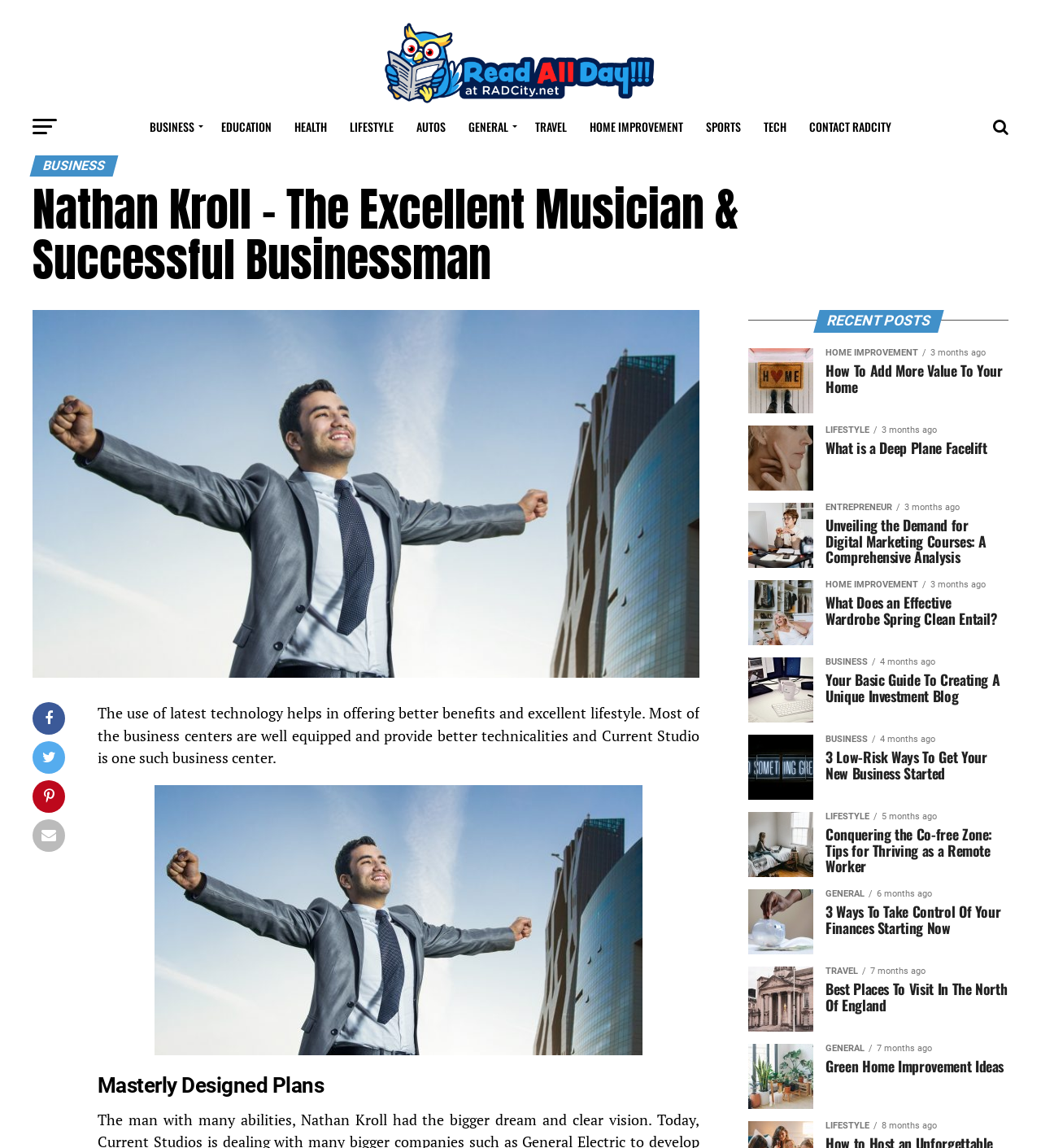Provide a single word or phrase answer to the question: 
What is the category of the link 'TECH'?

TECH